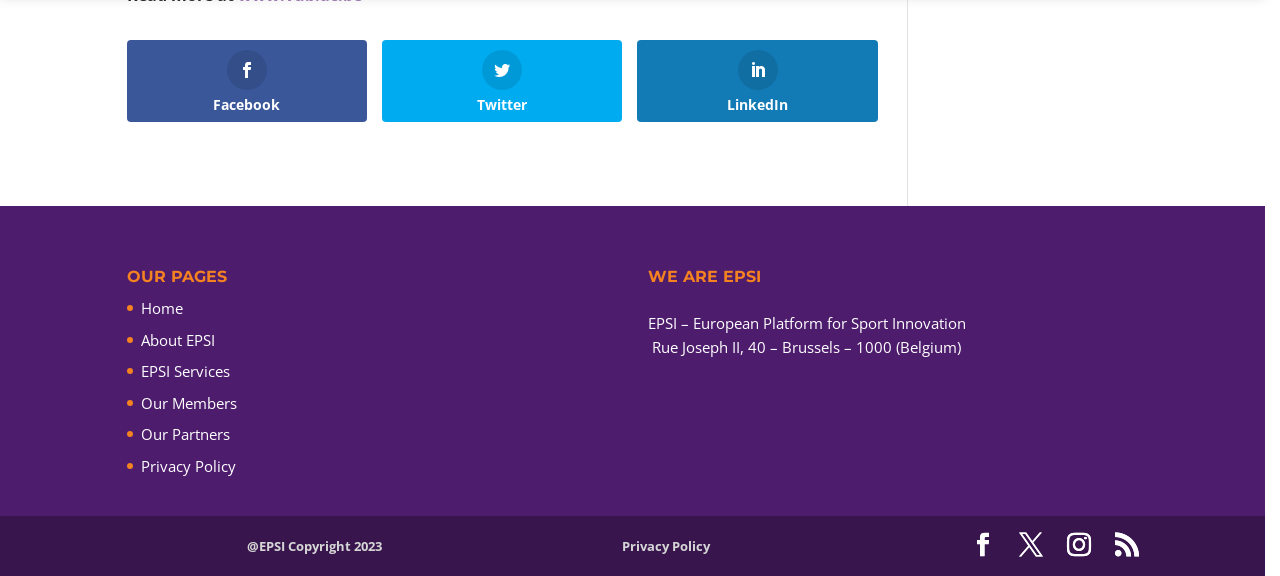Please provide the bounding box coordinate of the region that matches the element description: Facebook. Coordinates should be in the format (top-left x, top-left y, bottom-right x, bottom-right y) and all values should be between 0 and 1.

[0.099, 0.069, 0.287, 0.212]